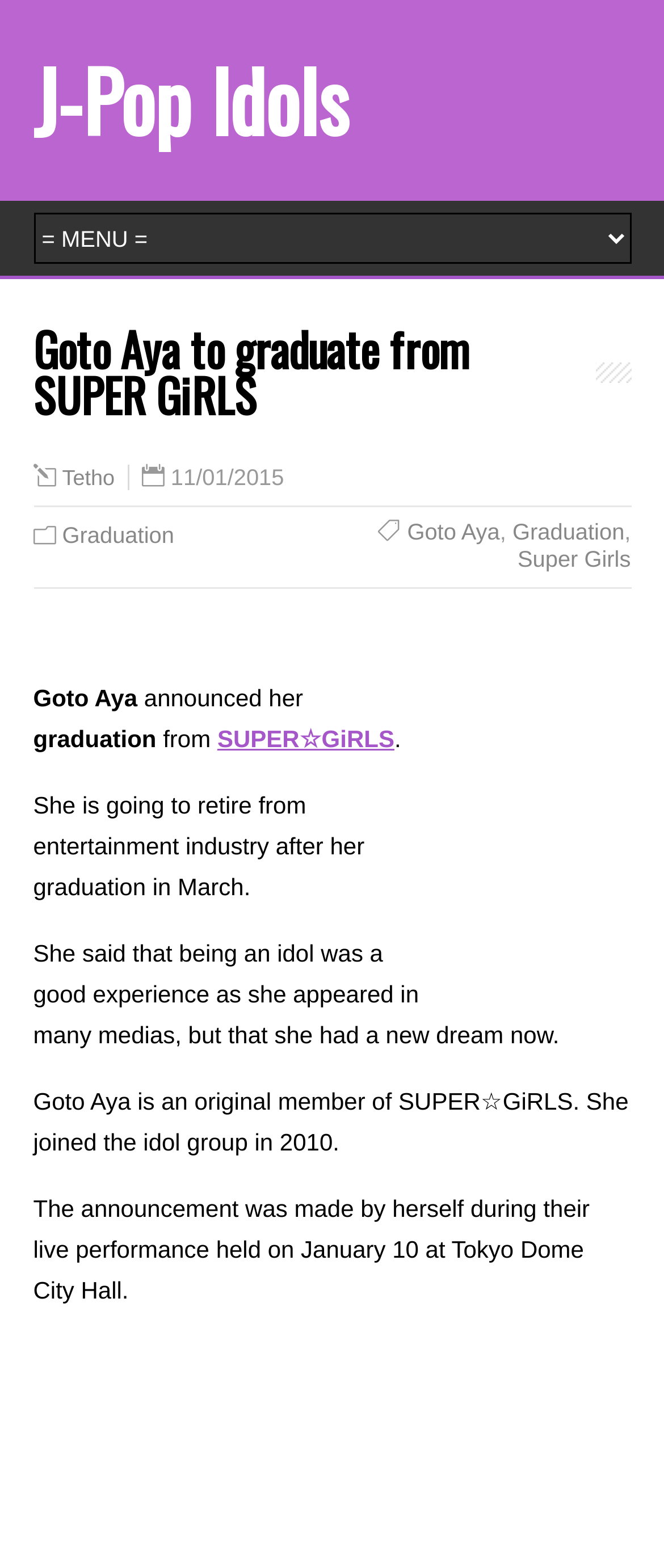Locate the bounding box of the UI element with the following description: "SUPER☆GiRLS".

[0.327, 0.462, 0.594, 0.48]